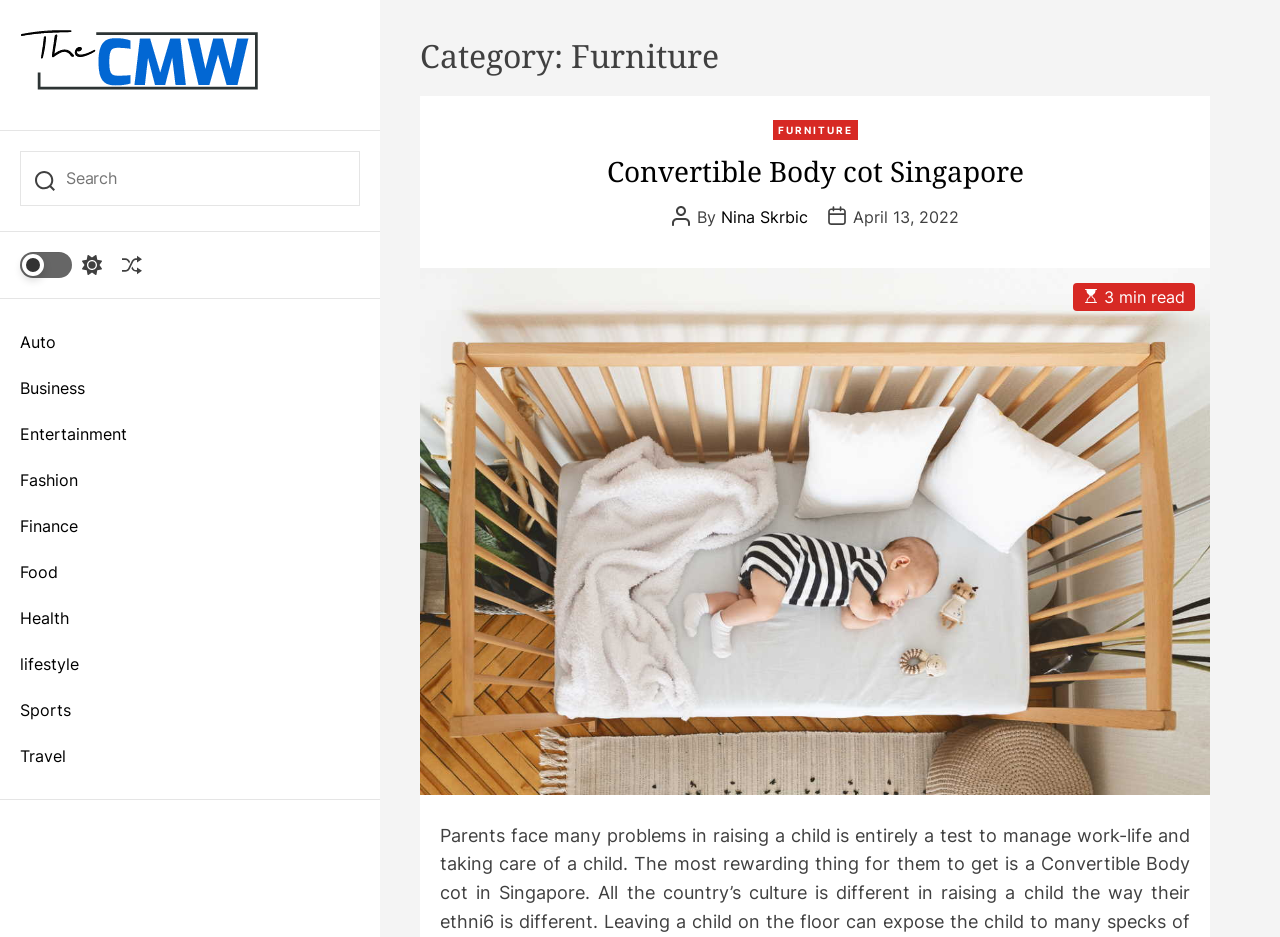Please identify the bounding box coordinates of the element I should click to complete this instruction: 'Search for furniture'. The coordinates should be given as four float numbers between 0 and 1, like this: [left, top, right, bottom].

[0.016, 0.161, 0.281, 0.225]